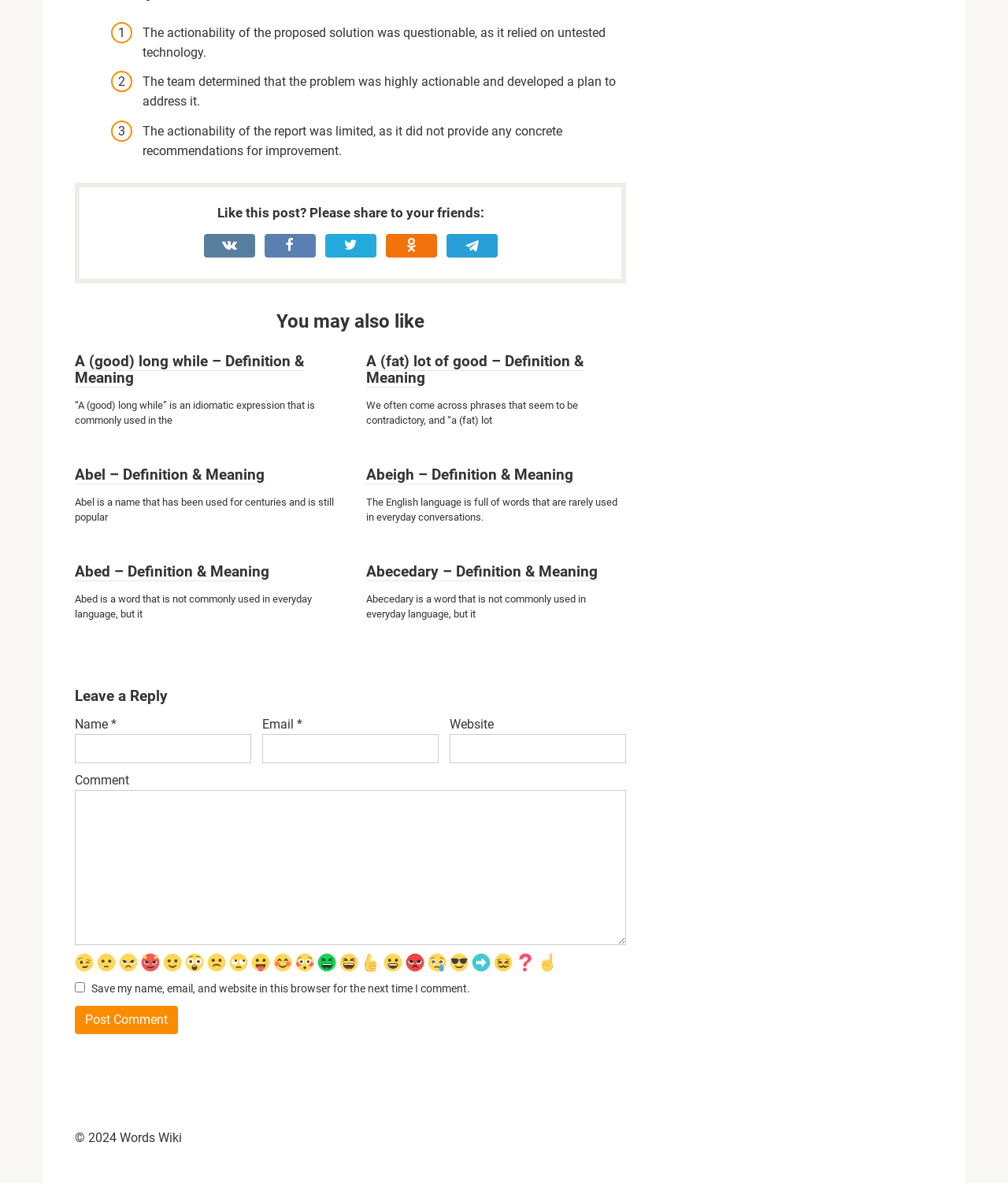Identify the bounding box coordinates of the clickable region necessary to fulfill the following instruction: "Click the 'A (good) long while – Definition & Meaning' link". The bounding box coordinates should be four float numbers between 0 and 1, i.e., [left, top, right, bottom].

[0.074, 0.298, 0.302, 0.327]